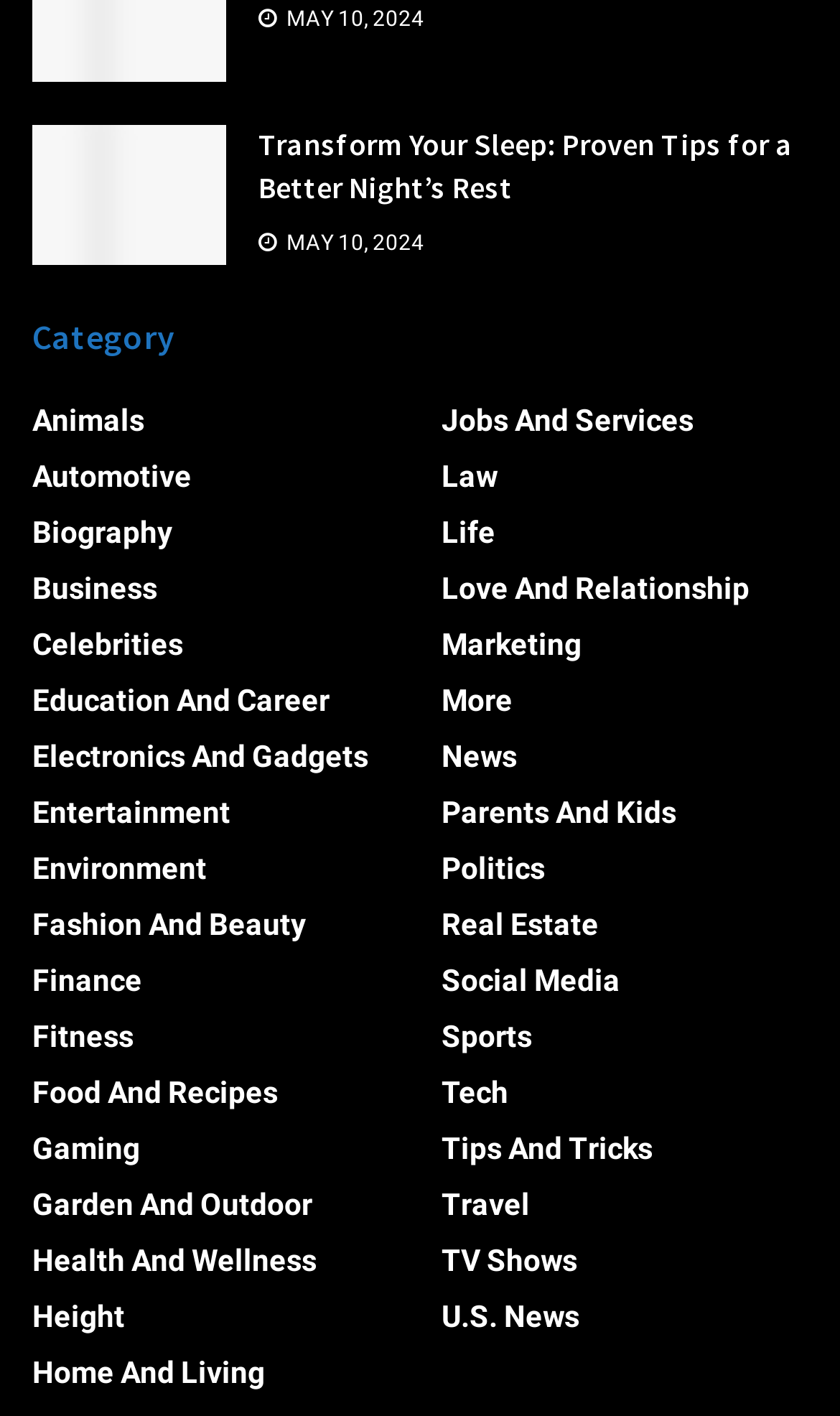What is the date of the latest article?
Please provide a detailed and thorough answer to the question.

I found the date 'MAY 10, 2024' mentioned twice on the webpage, which suggests that it is the date of the latest article.